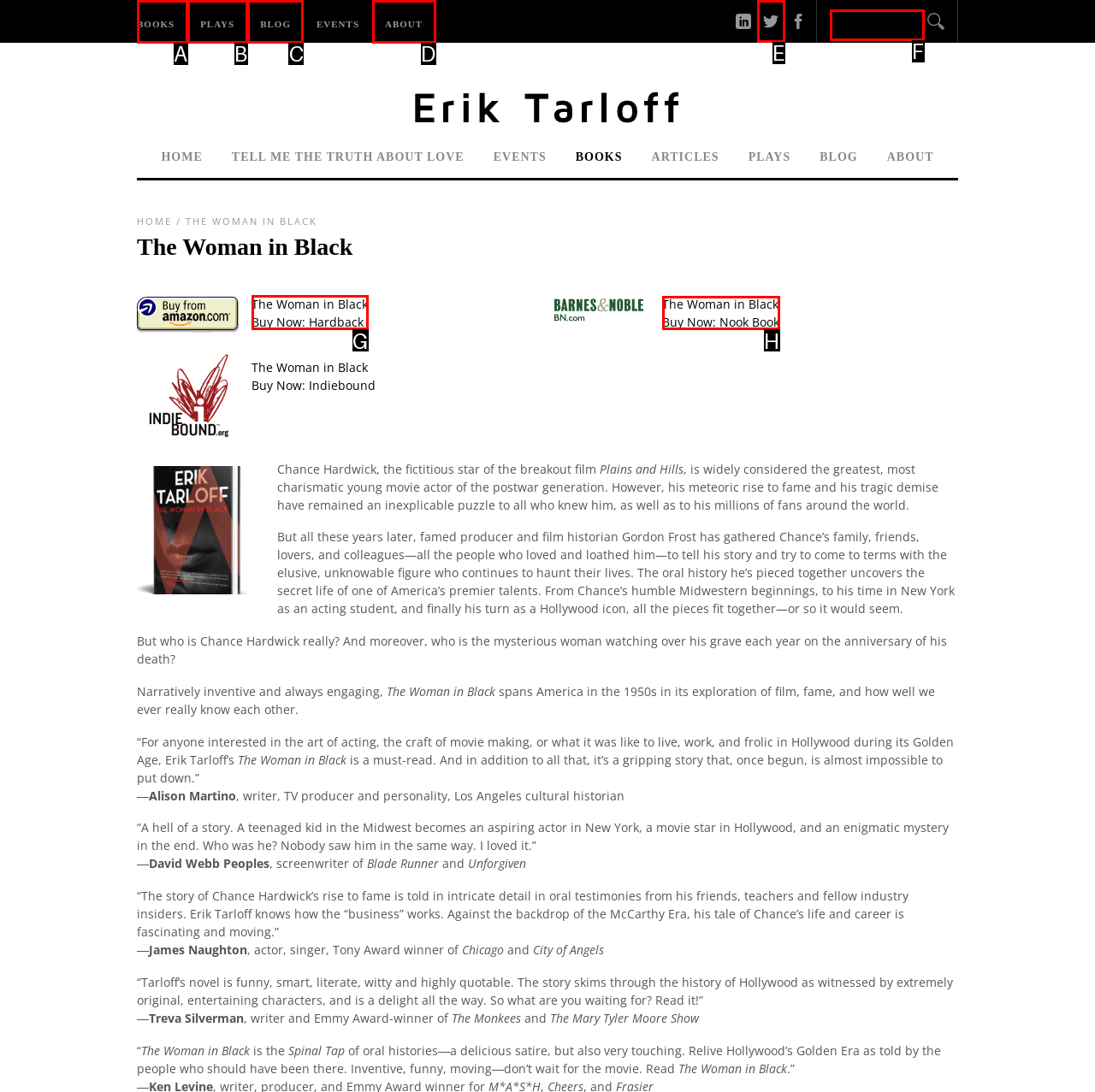From the given options, tell me which letter should be clicked to complete this task: Buy The Woman in Black Nook Book
Answer with the letter only.

H